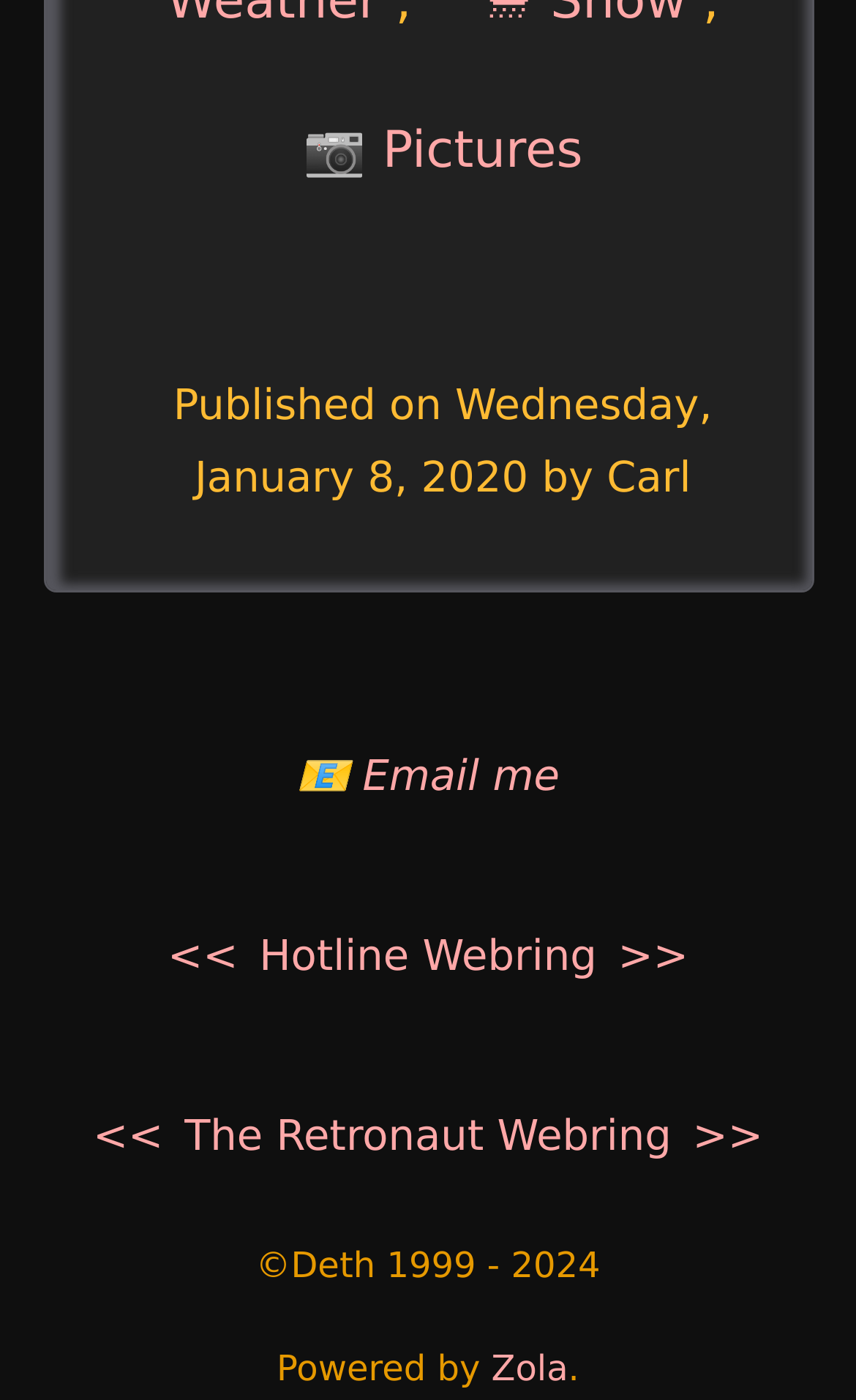Identify the bounding box coordinates of the element that should be clicked to fulfill this task: "Go to Hotline Webring". The coordinates should be provided as four float numbers between 0 and 1, i.e., [left, top, right, bottom].

[0.303, 0.665, 0.697, 0.701]